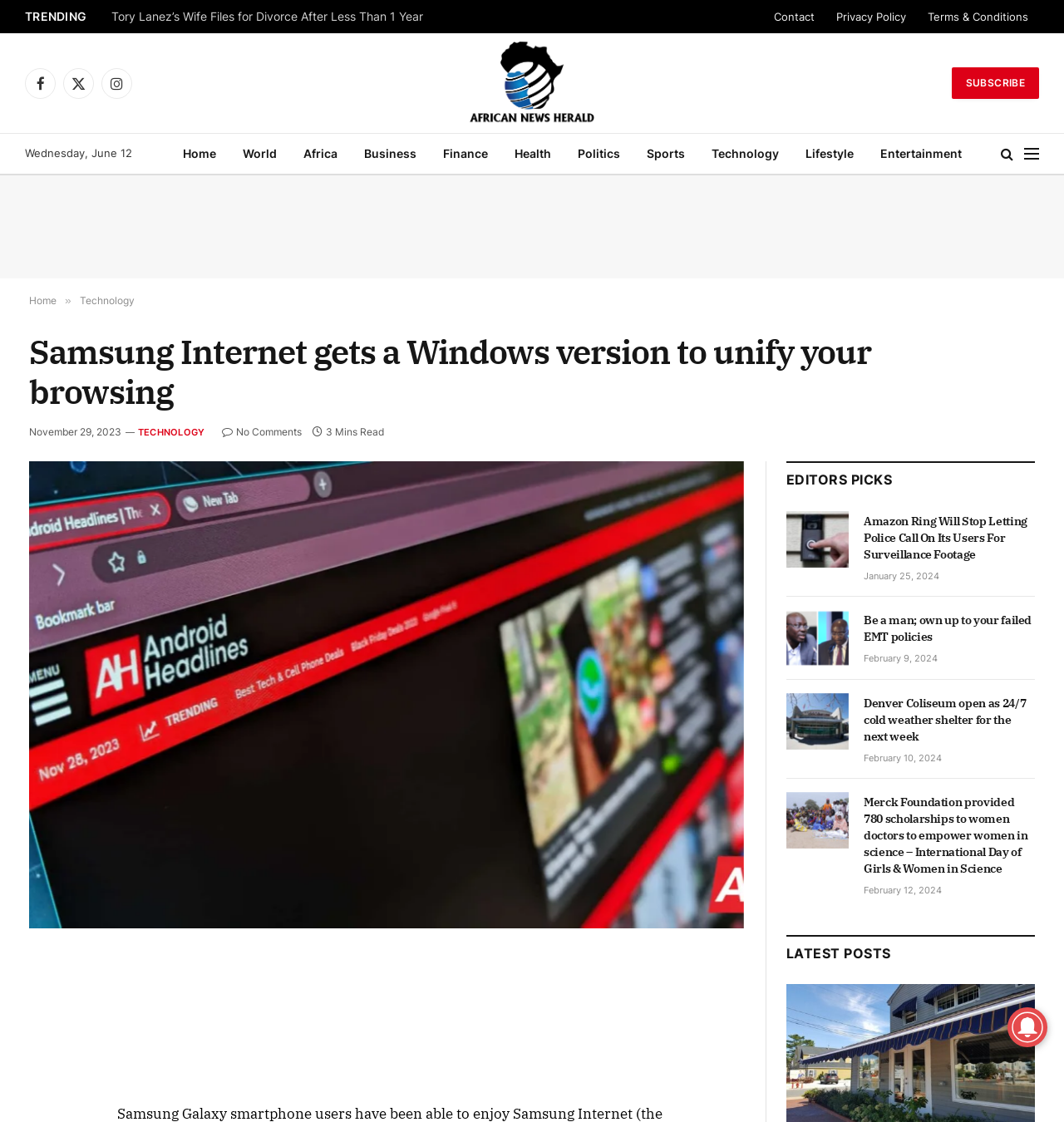Given the description "X (Twitter)", provide the bounding box coordinates of the corresponding UI element.

[0.059, 0.06, 0.088, 0.088]